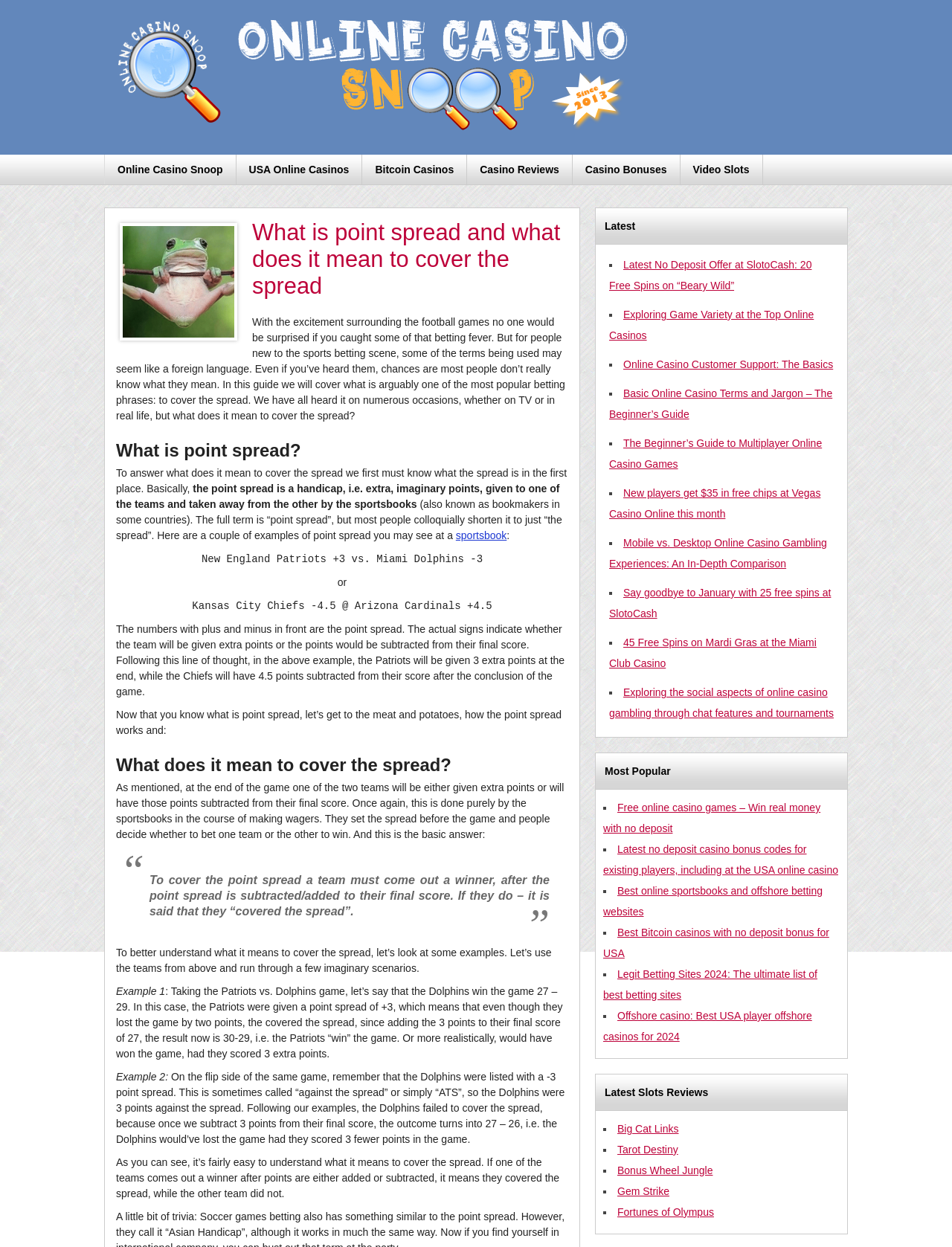Pinpoint the bounding box coordinates of the area that should be clicked to complete the following instruction: "Contact us". The coordinates must be given as four float numbers between 0 and 1, i.e., [left, top, right, bottom].

None